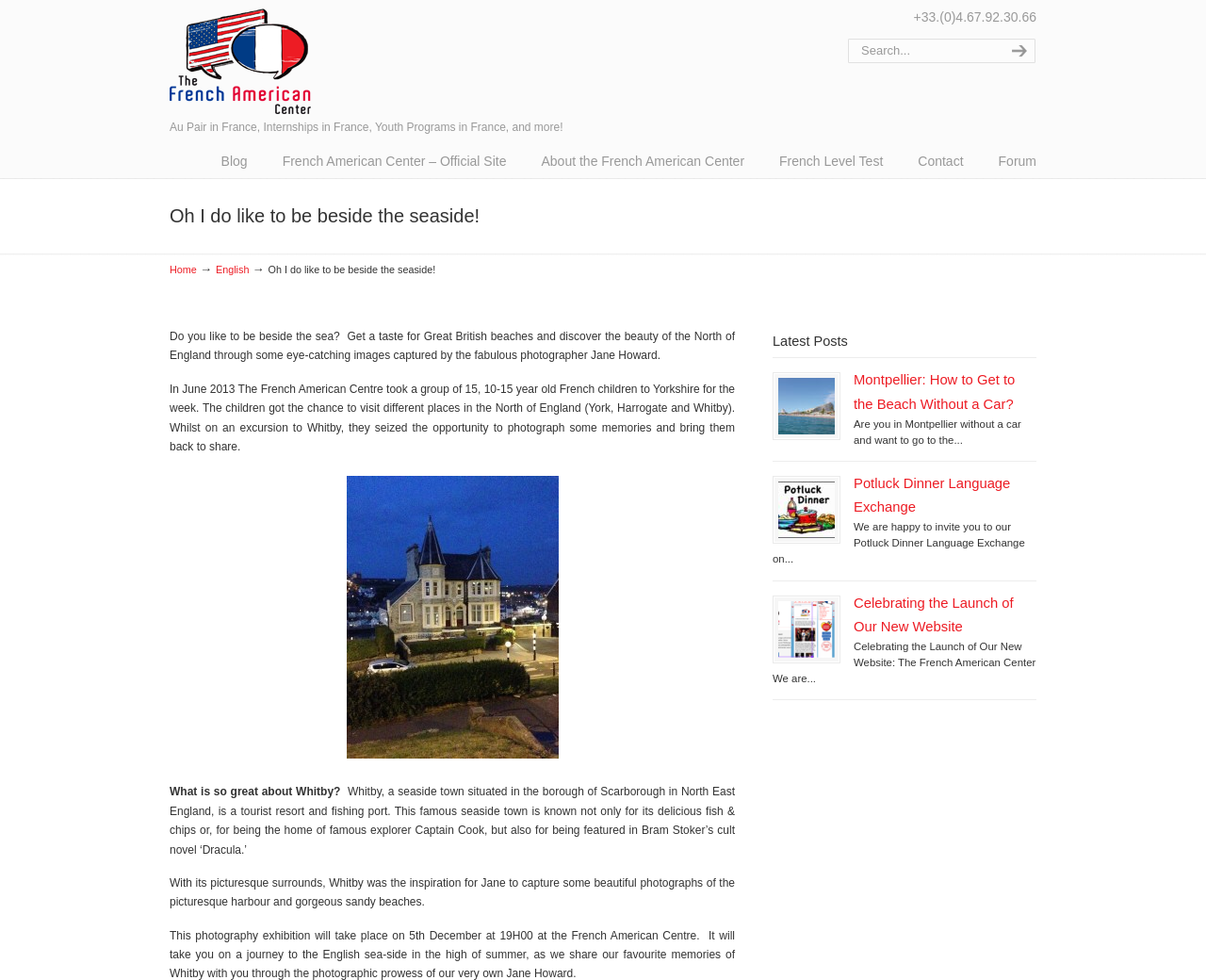For the element described, predict the bounding box coordinates as (top-left x, top-left y, bottom-right x, bottom-right y). All values should be between 0 and 1. Element description: Home Building & Design

None